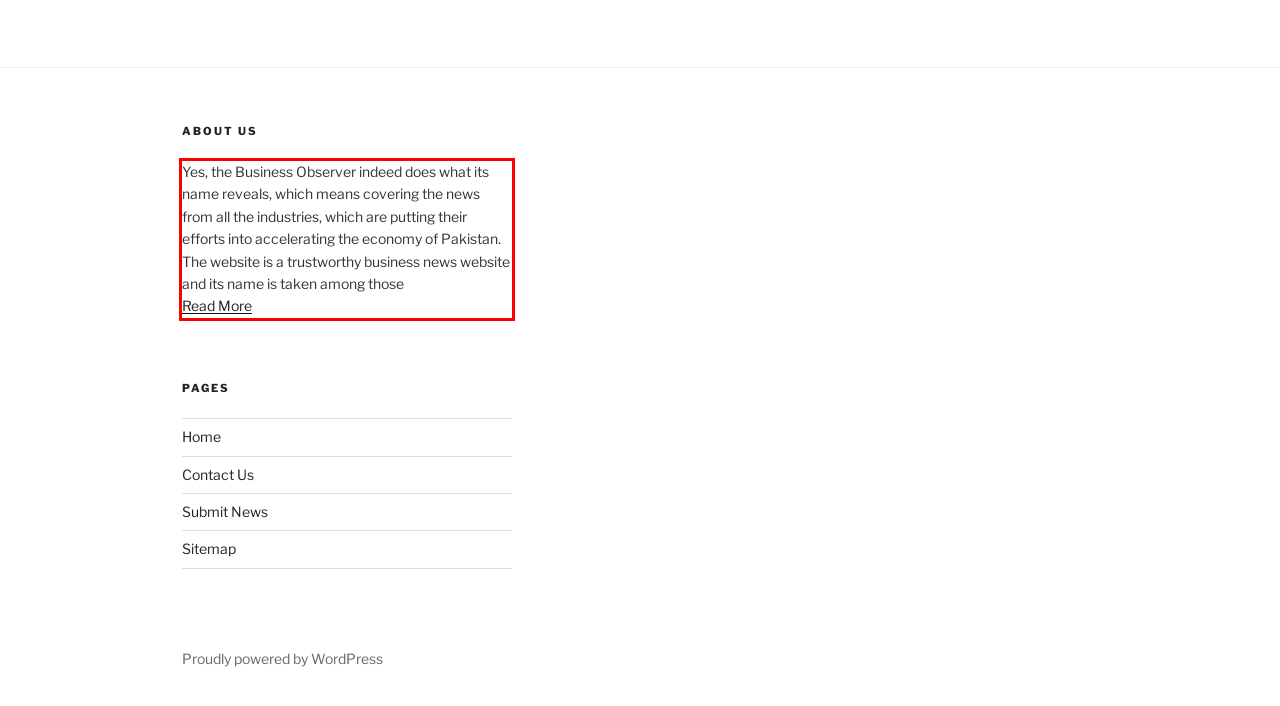The screenshot you have been given contains a UI element surrounded by a red rectangle. Use OCR to read and extract the text inside this red rectangle.

Yes, the Business Observer indeed does what its name reveals, which means covering the news from all the industries, which are putting their efforts into accelerating the economy of Pakistan. The website is a trustworthy business news website and its name is taken among those Read More